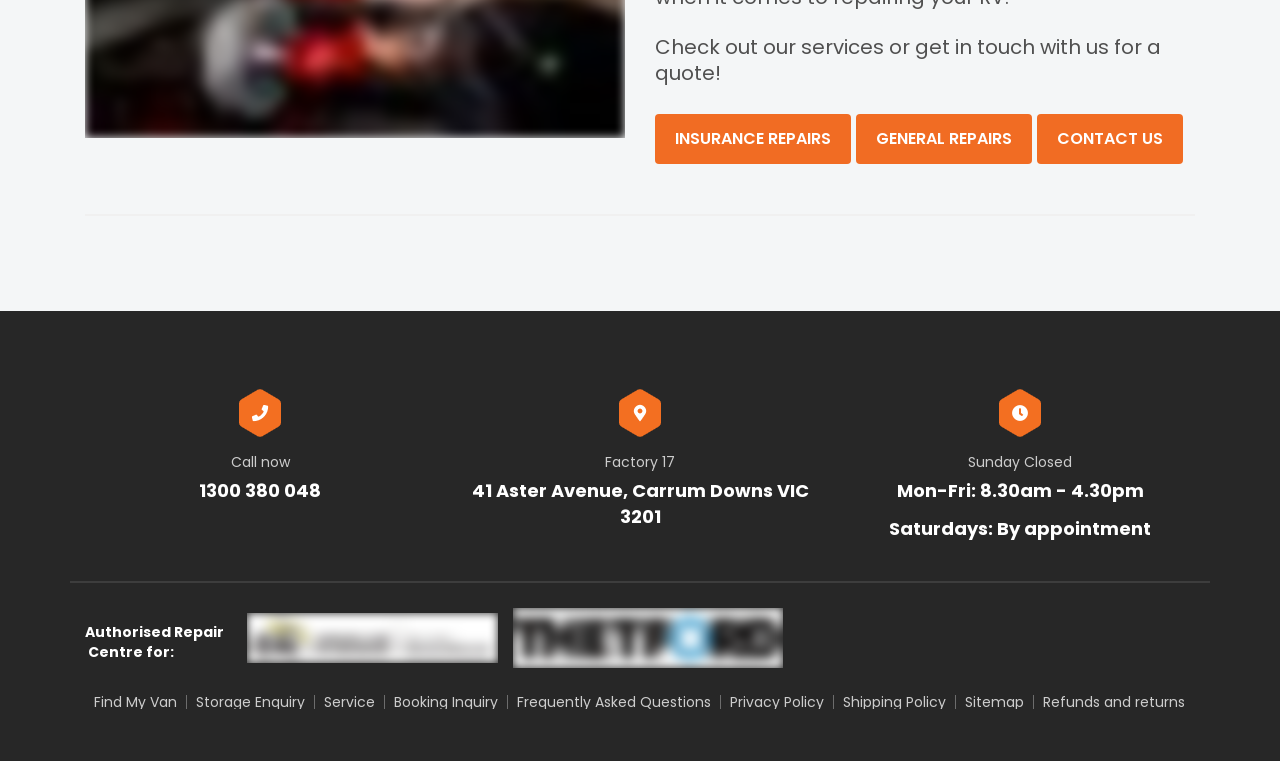Identify the coordinates of the bounding box for the element that must be clicked to accomplish the instruction: "Get a quote through CONTACT US".

[0.81, 0.149, 0.924, 0.215]